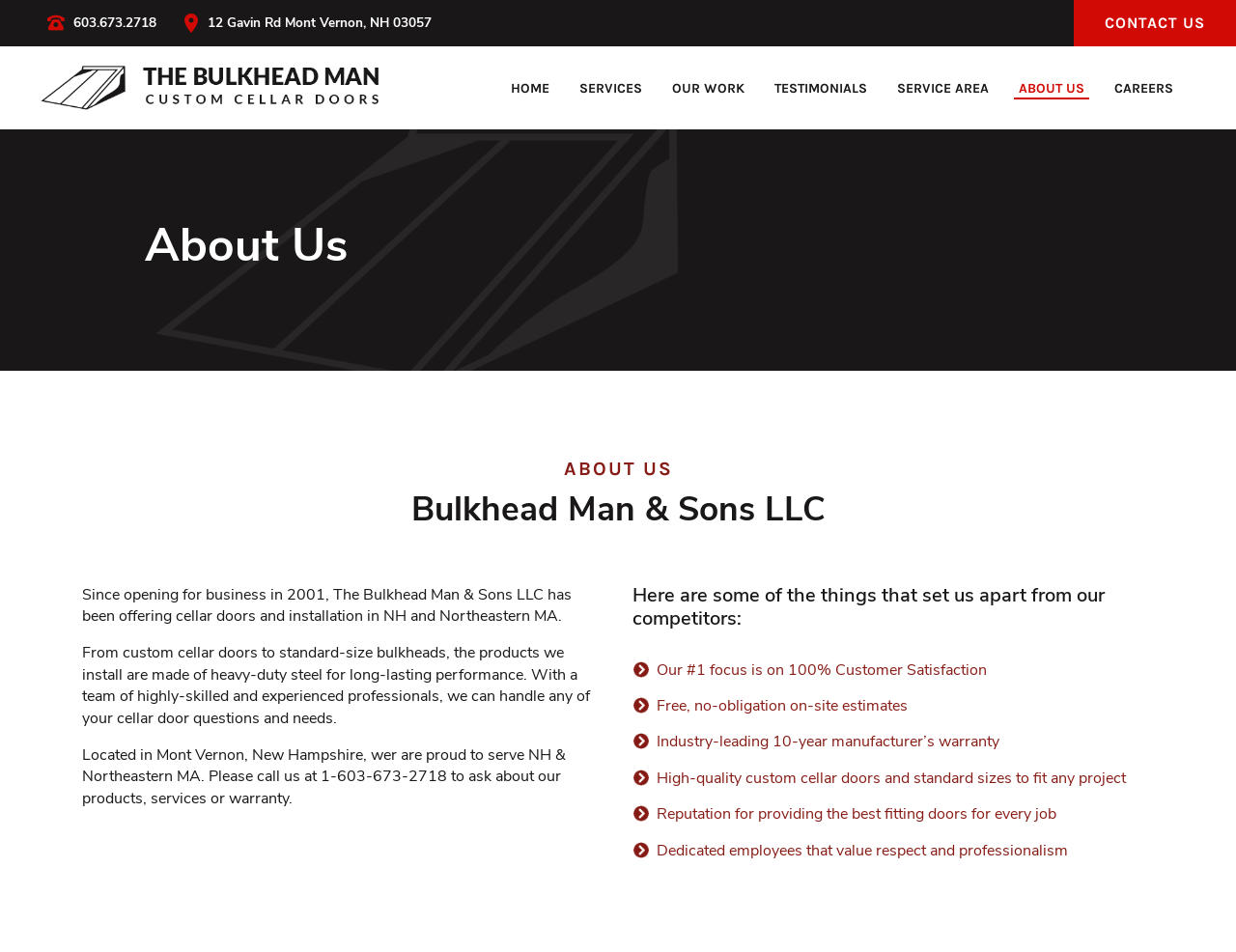Pinpoint the bounding box coordinates of the area that should be clicked to complete the following instruction: "Learn about the services". The coordinates must be given as four float numbers between 0 and 1, i.e., [left, top, right, bottom].

[0.462, 0.075, 0.526, 0.11]